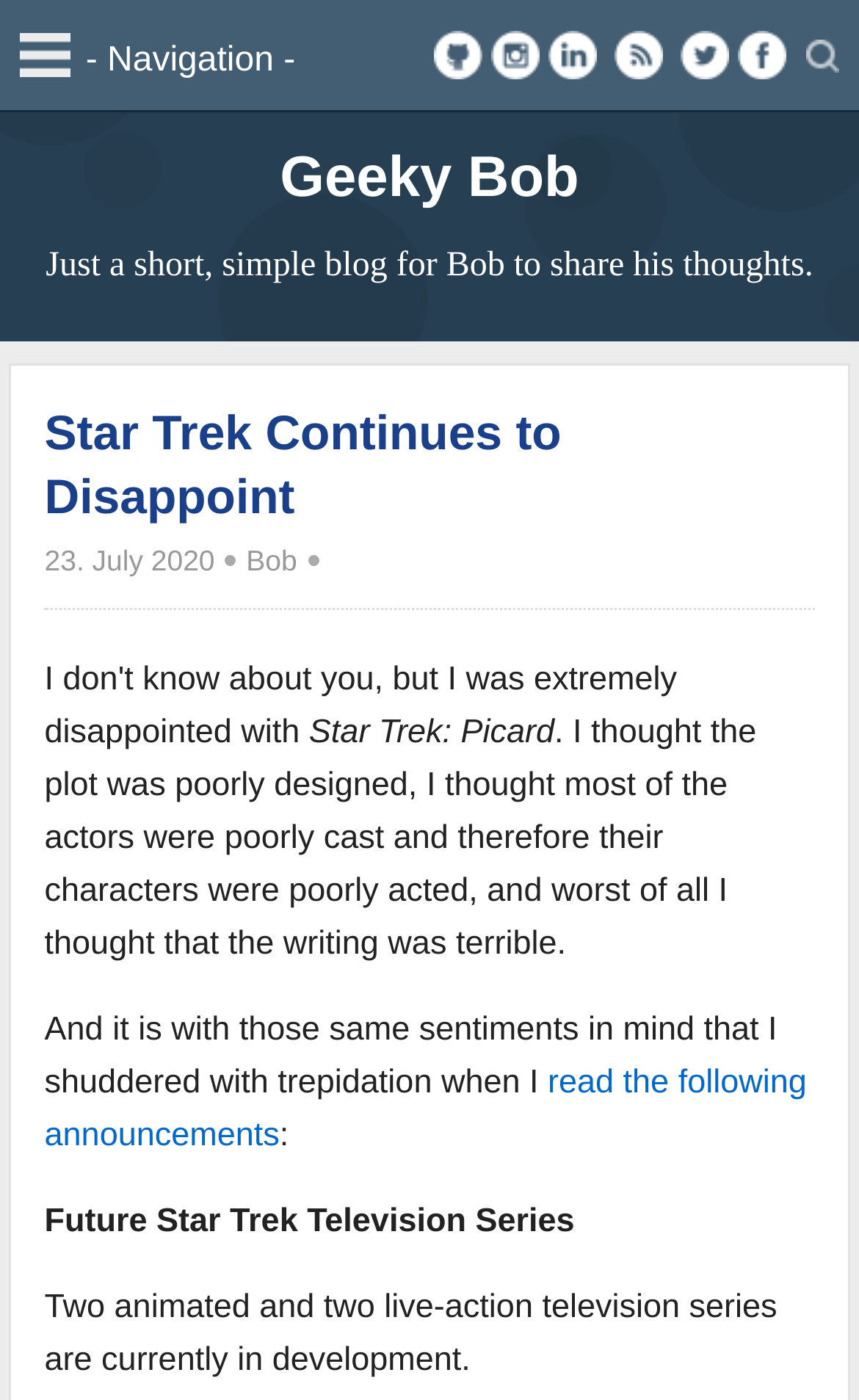Identify the bounding box coordinates for the region to click in order to carry out this instruction: "Read the imprint". Provide the coordinates using four float numbers between 0 and 1, formatted as [left, top, right, bottom].

None